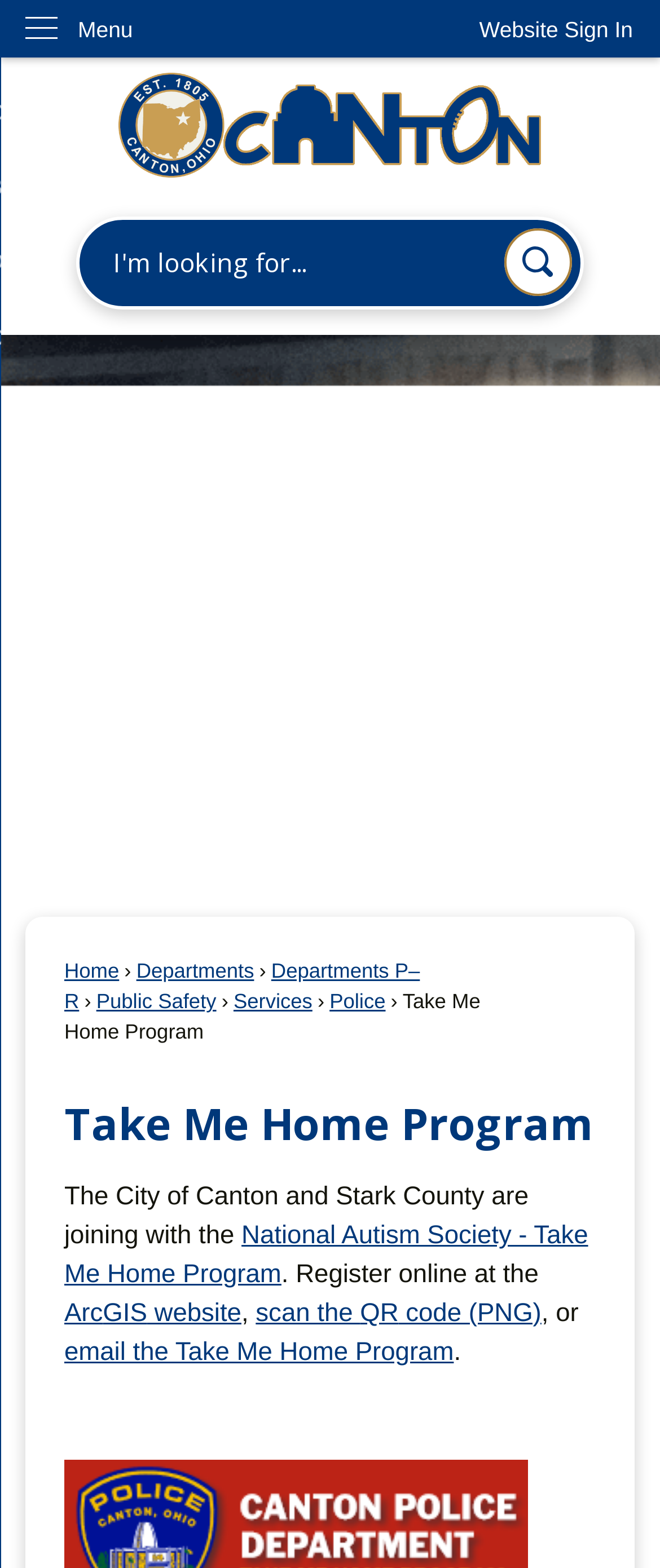Specify the bounding box coordinates for the region that must be clicked to perform the given instruction: "Learn more about the Take Me Home Program".

[0.097, 0.631, 0.728, 0.666]